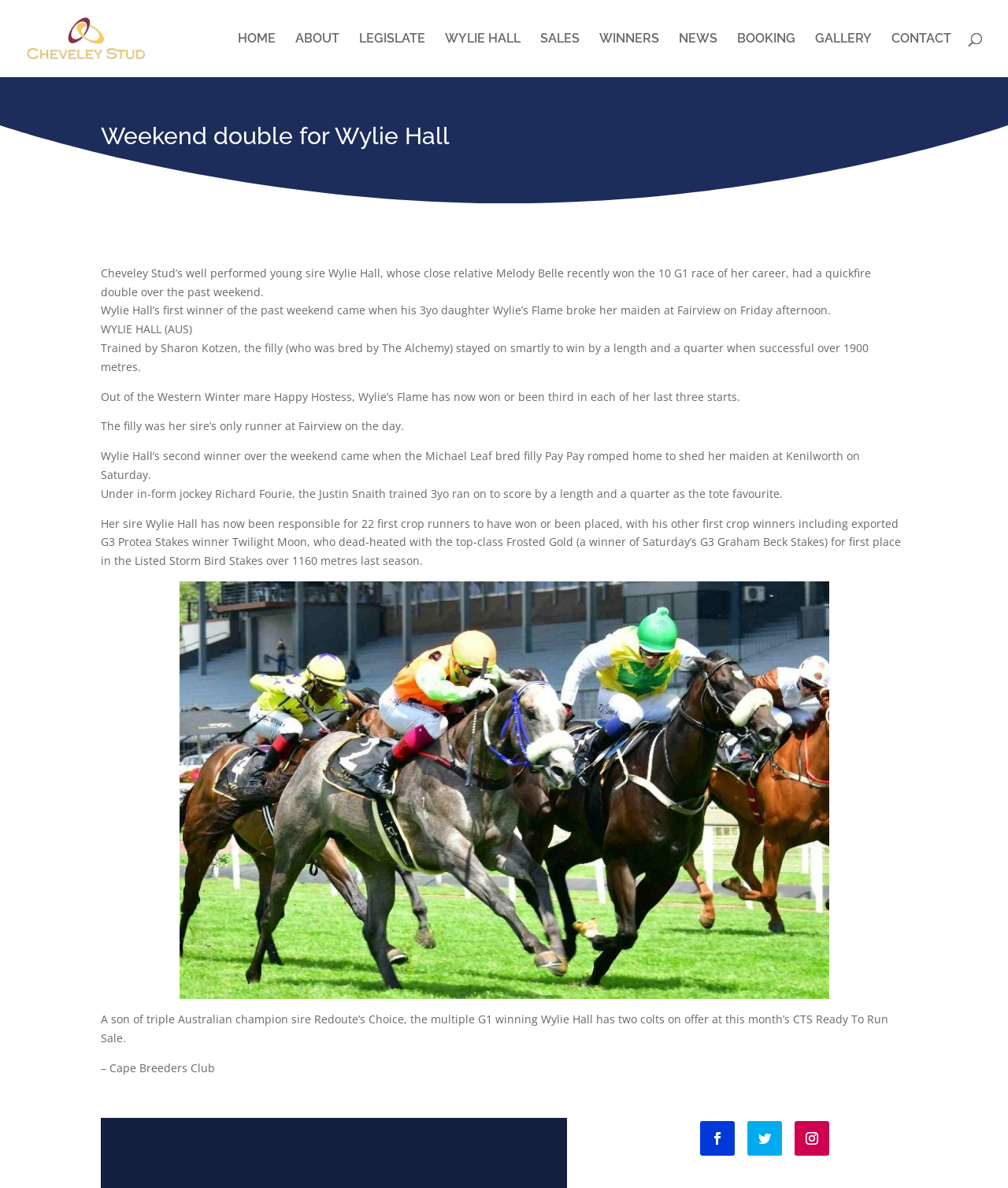Find and extract the text of the primary heading on the webpage.

Weekend double for Wylie Hall